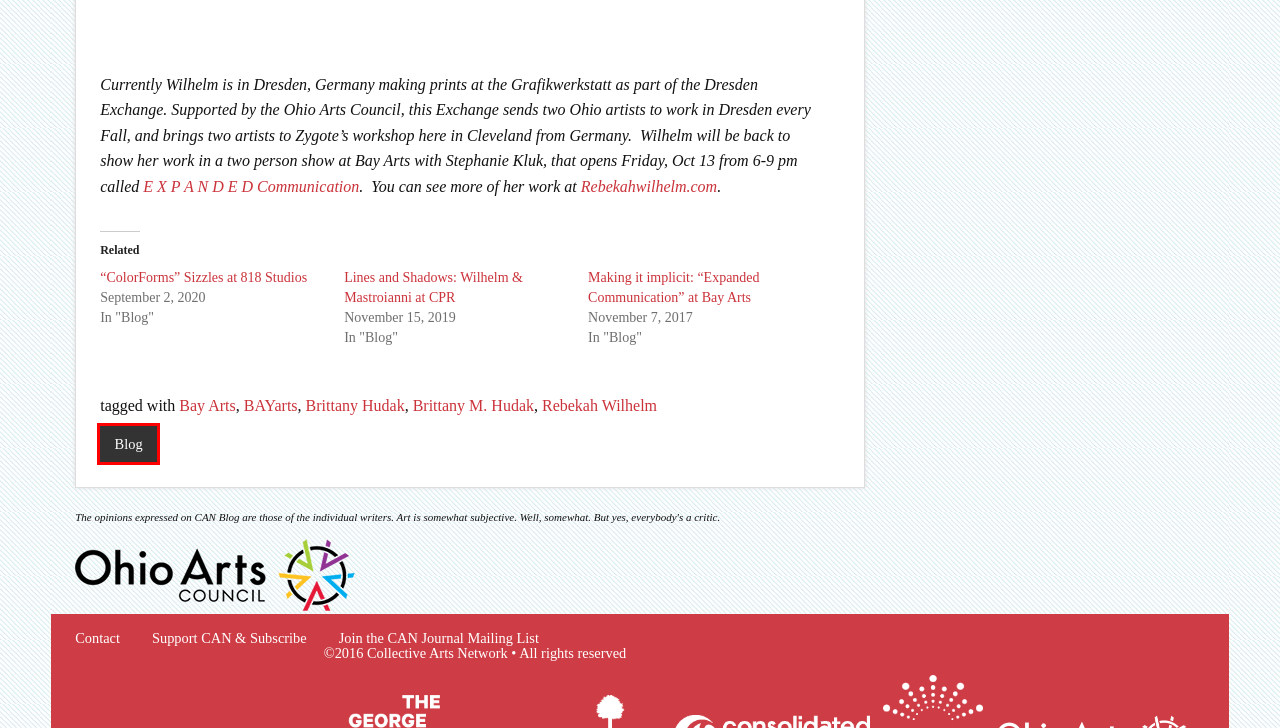Inspect the screenshot of a webpage with a red rectangle bounding box. Identify the webpage description that best corresponds to the new webpage after clicking the element inside the bounding box. Here are the candidates:
A. Rebekah Anne Wilhelm
B. Bay Arts Archives - Collective Arts Network - CAN Journal
C. Contact - Collective Arts Network - CAN Journal
D. BAYarts Archives - Collective Arts Network - CAN Journal
E. Lines and Shadows: Wilhelm & Mastroianni at CPR - Collective Arts Network - CAN Journal
F. "ColorForms" Sizzles at 818 Studios - Collective Arts Network - CAN Journal
G. Blog Archives - Collective Arts Network - CAN Journal
H. Making it implicit: "Expanded Communication" at Bay Arts - Collective Arts Network - CAN Journal

G